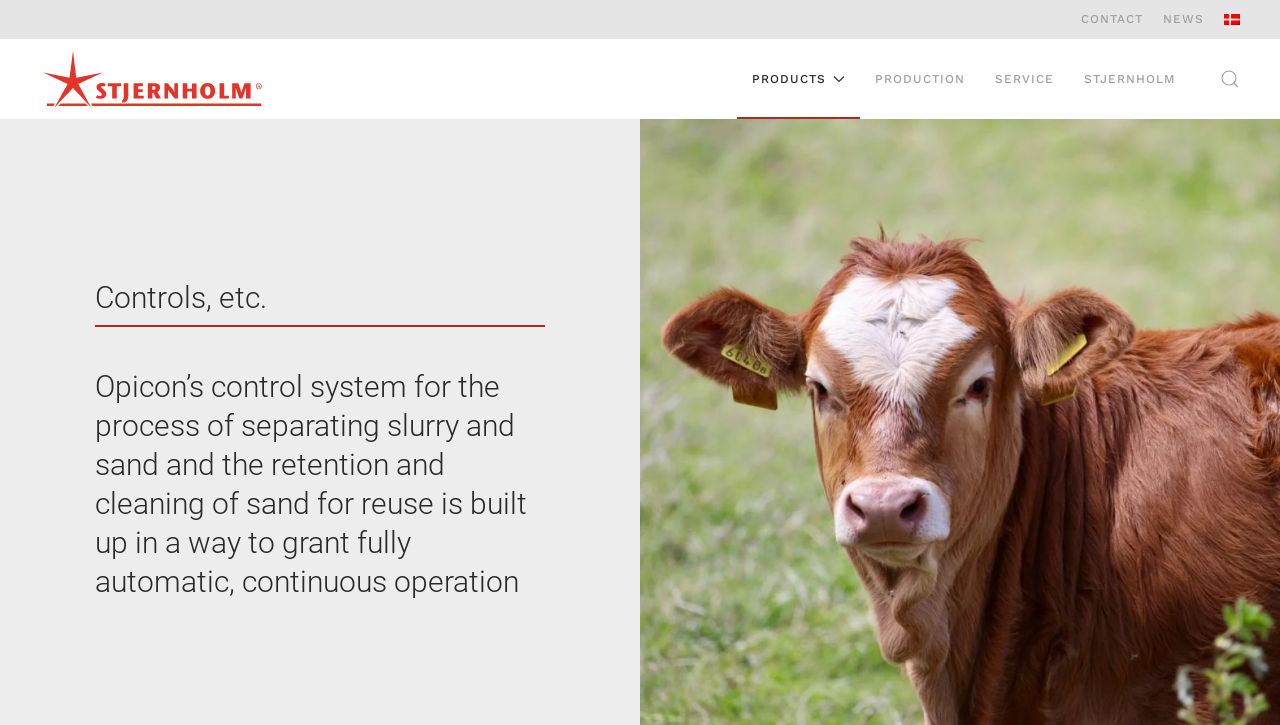Using the webpage screenshot, locate the HTML element that fits the following description and provide its bounding box: "Service".

[0.766, 0.054, 0.835, 0.164]